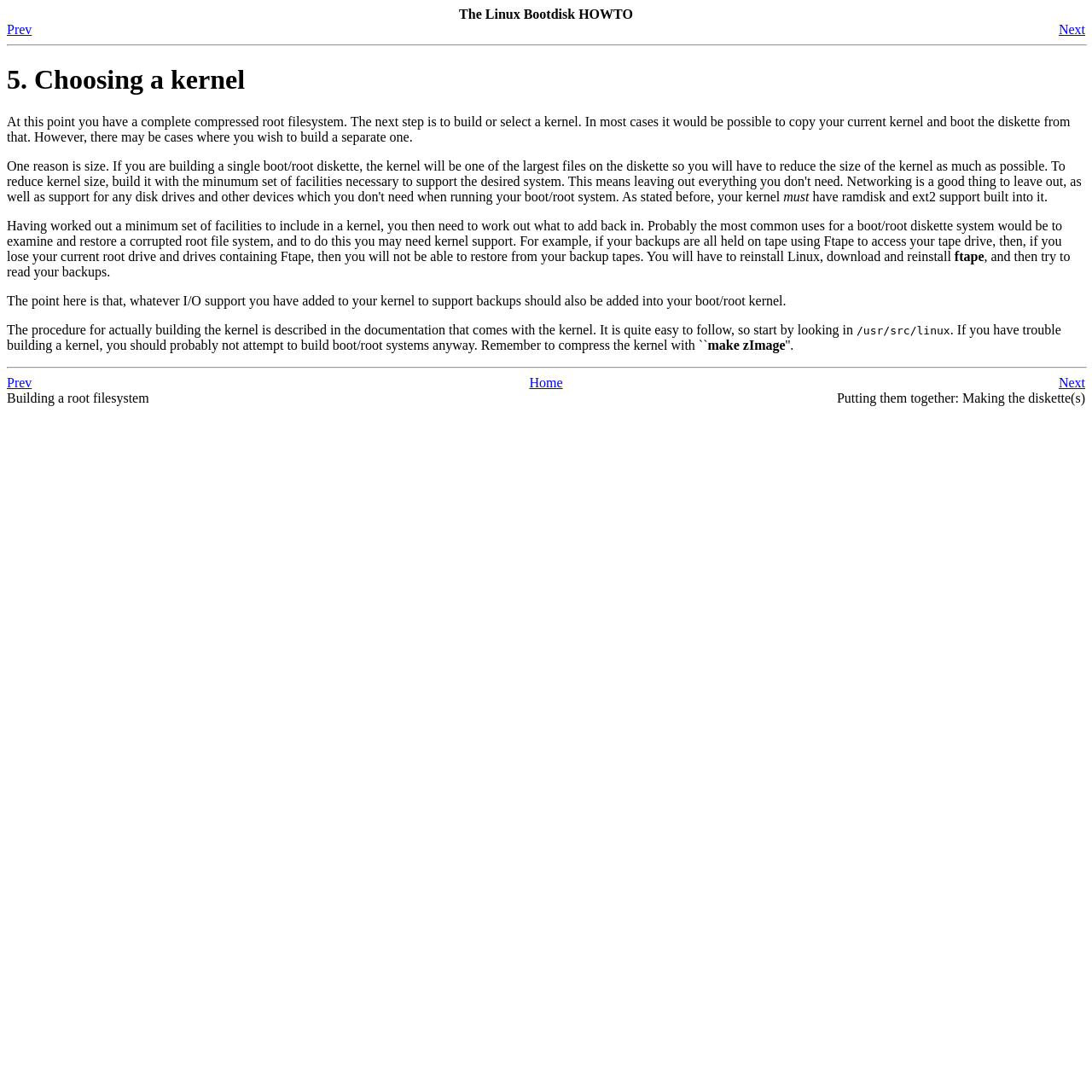Produce an extensive caption that describes everything on the webpage.

The webpage is about choosing a kernel, specifically in the context of creating a Linux boot disk. At the top, there is a header navigation table with links to "Prev", a blank cell, and "Next". Below this, there is a heading that reads "5. Choosing a kernel". 

The main content of the page is a series of paragraphs that discuss the importance of selecting a kernel, the need for ramdisk and ext2 support, and the considerations for adding kernel support for various I/O devices. The text also provides guidance on building a kernel, referencing the kernel documentation and the `/usr/src/linux` directory.

The page has a footer navigation table at the bottom, which contains links to "Prev", "Home", and "Next", as well as a row of links to related topics, including "Building a root filesystem" and "Putting them together: Making the diskette(s)". There are no images on the page.